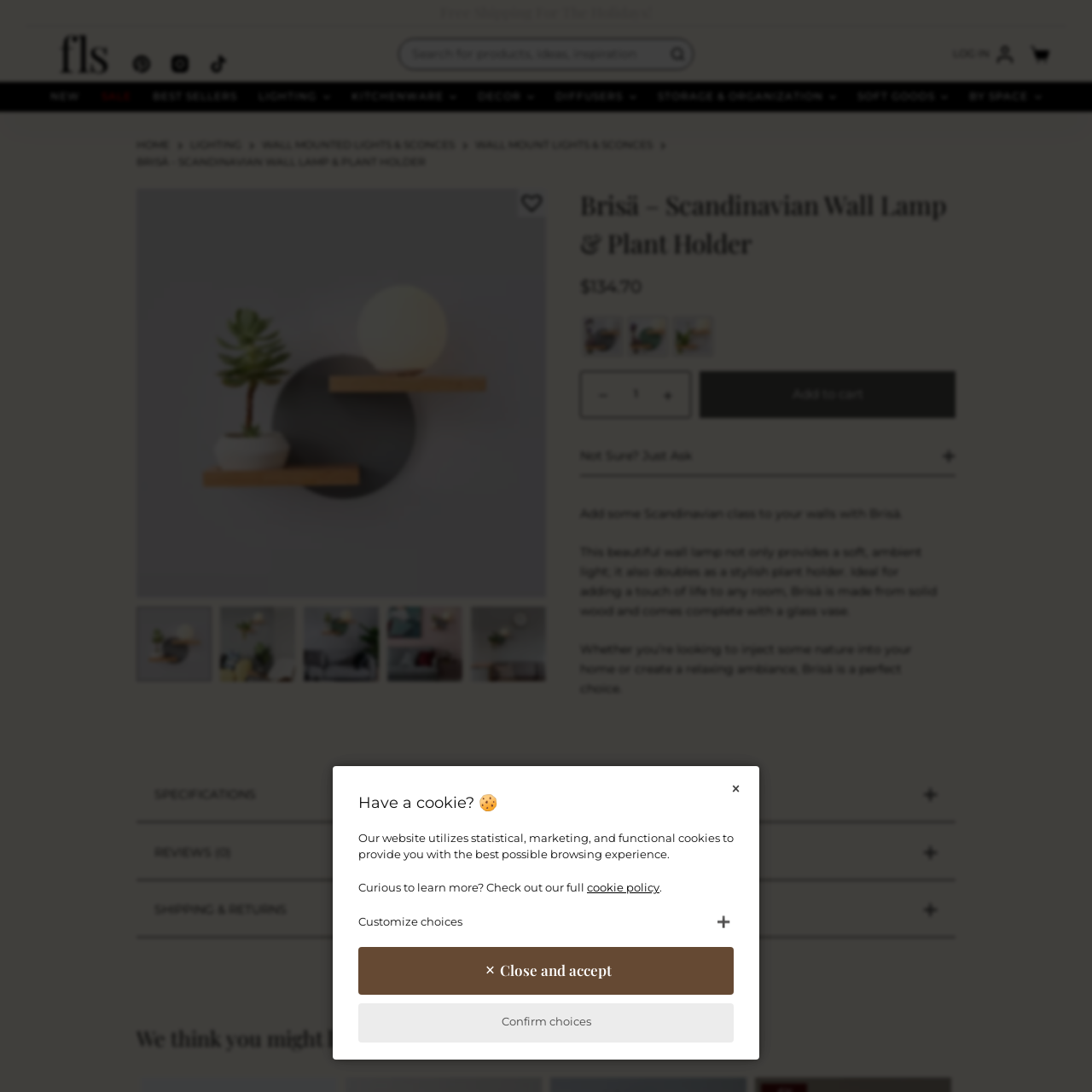Notice the image within the red frame, What type of atmosphere does the lamp contribute to?
 Your response should be a single word or phrase.

Serene